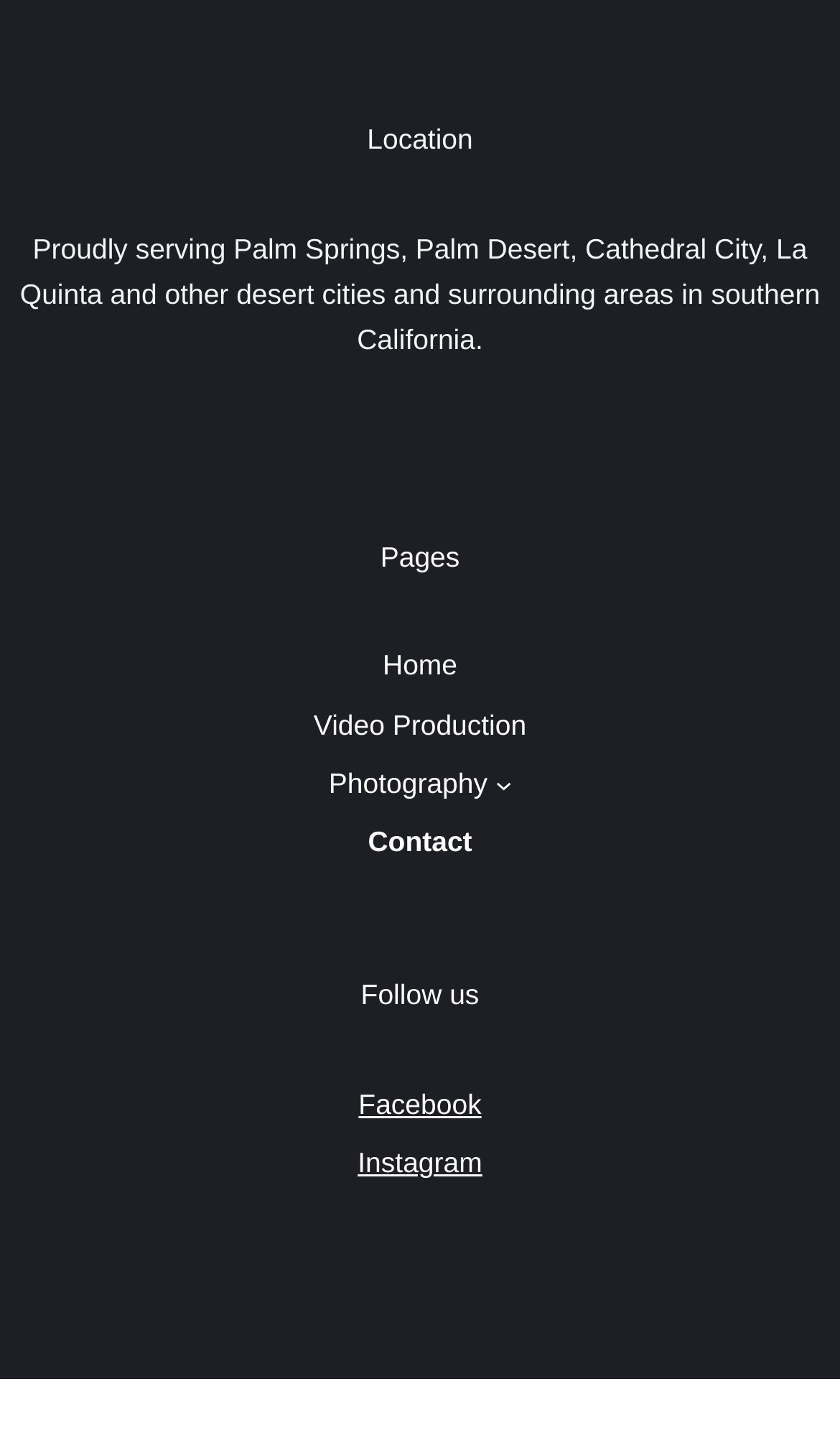What is the purpose of submitting the form?
Kindly offer a comprehensive and detailed response to the question.

Based on the static text 'You agree to receive email communication from us by submitting this form.' located above the 'Submit' button, it can be inferred that the purpose of submitting the form is to receive email communication from the website.